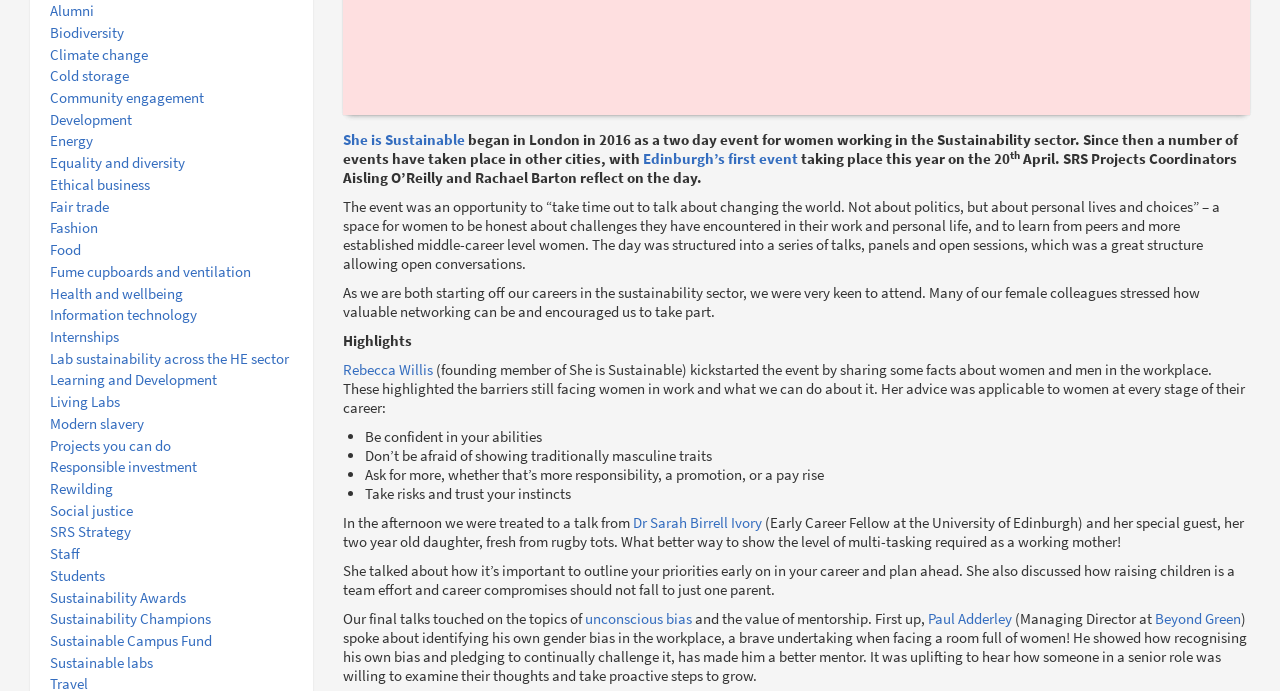What is the date of the 'She is Sustainable' event mentioned in the webpage?
Give a detailed and exhaustive answer to the question.

The webpage mentions that the 'She is Sustainable' event took place on 20 April, although it does not specify the year.